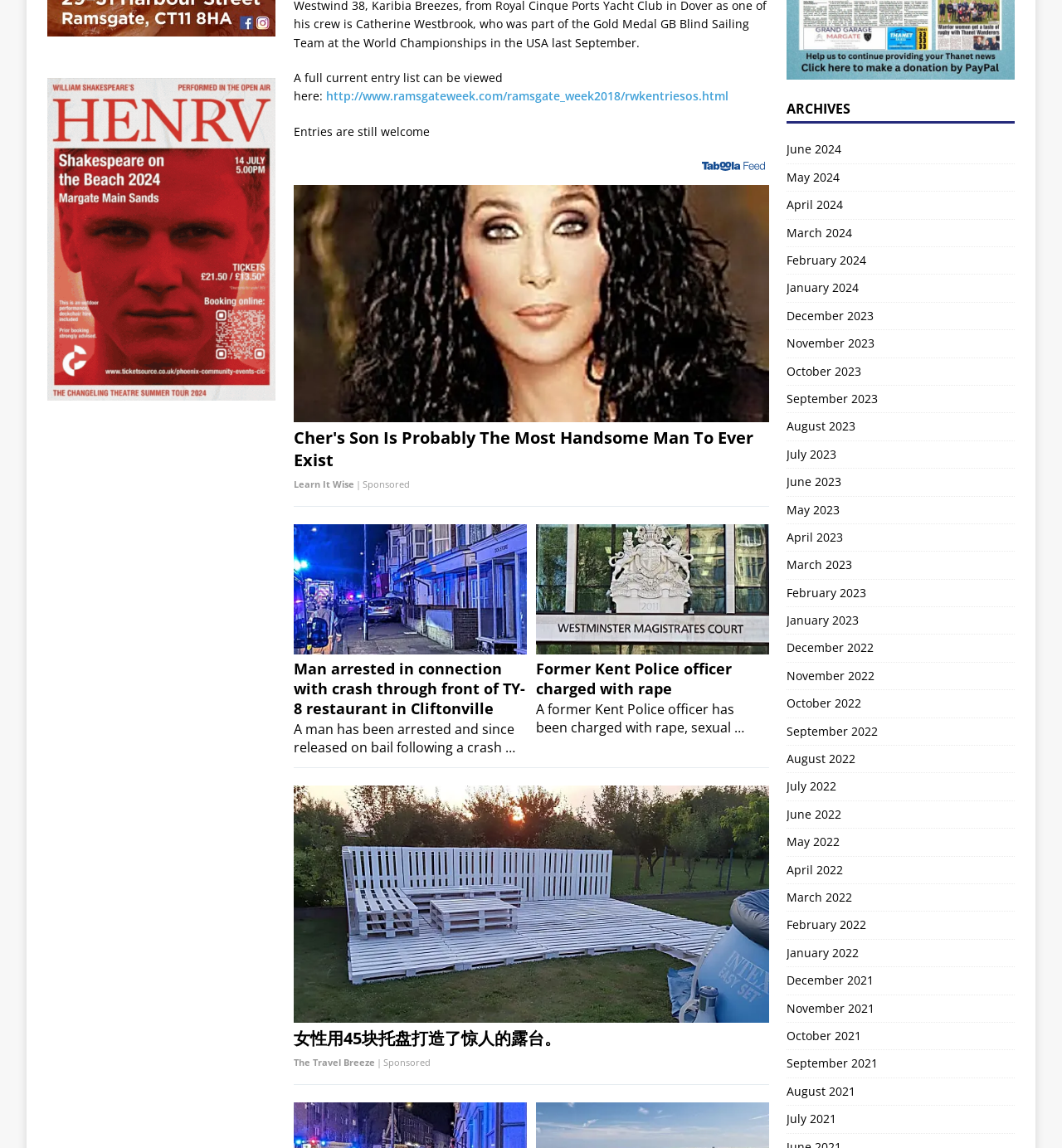What is the purpose of the 'Taboola Advertising Unit' images?
Based on the visual details in the image, please answer the question thoroughly.

The 'Taboola Advertising Unit' images are likely advertisements, as they are labeled as such and are displayed in a section with sponsored content, indicating that they are intended to promote products or services.